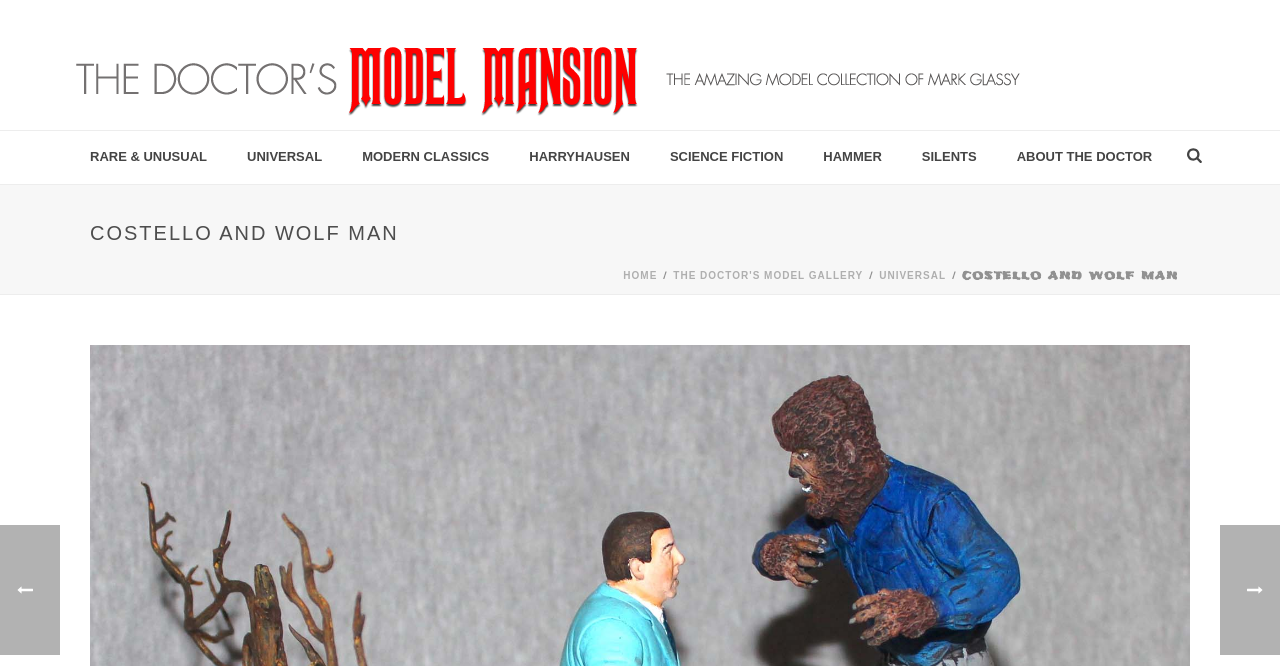Could you highlight the region that needs to be clicked to execute the instruction: "Go to HOME page"?

[0.487, 0.405, 0.514, 0.422]